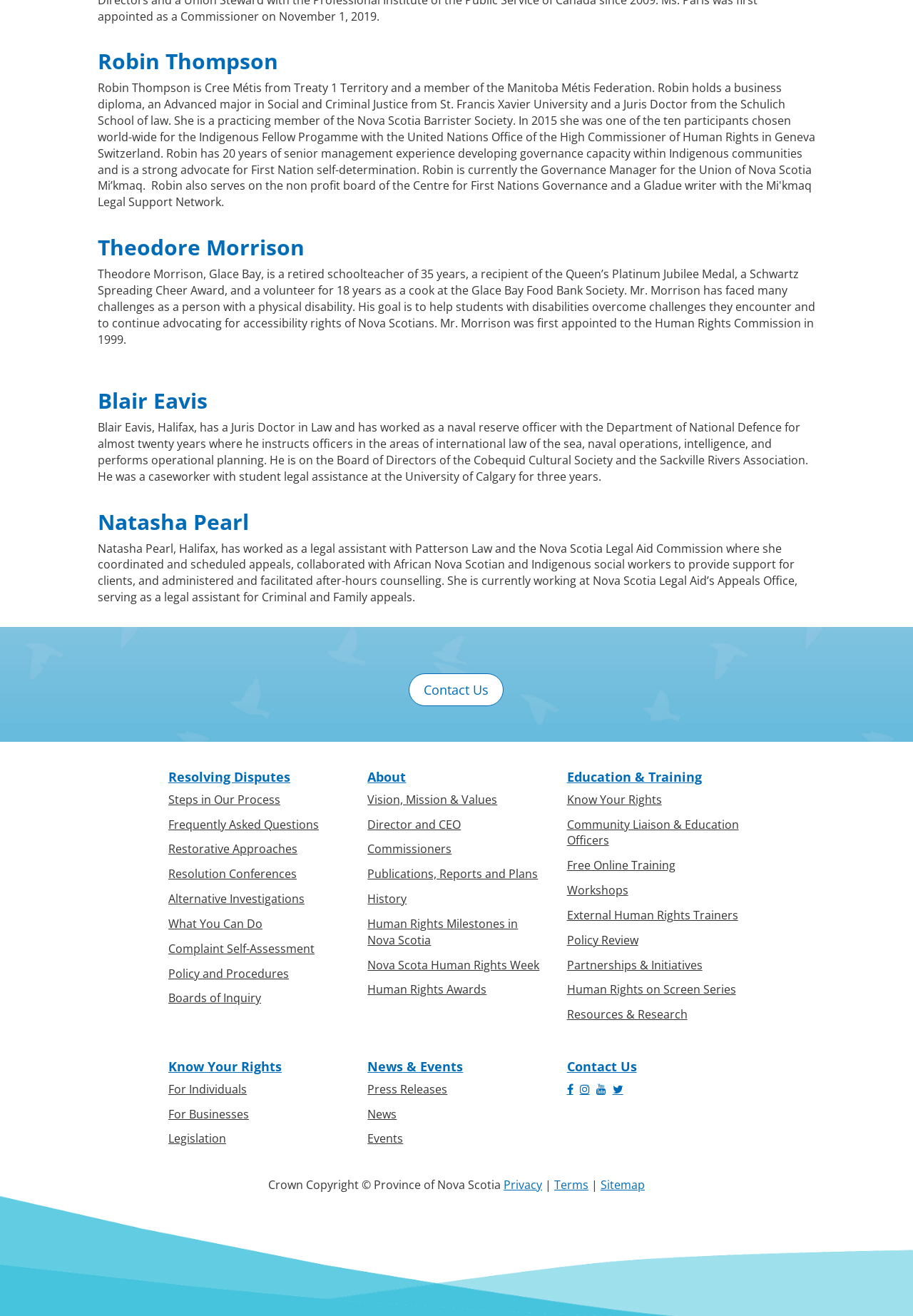Locate the bounding box coordinates of the clickable area to execute the instruction: "Check Human Rights Awards". Provide the coordinates as four float numbers between 0 and 1, represented as [left, top, right, bottom].

[0.403, 0.746, 0.533, 0.765]